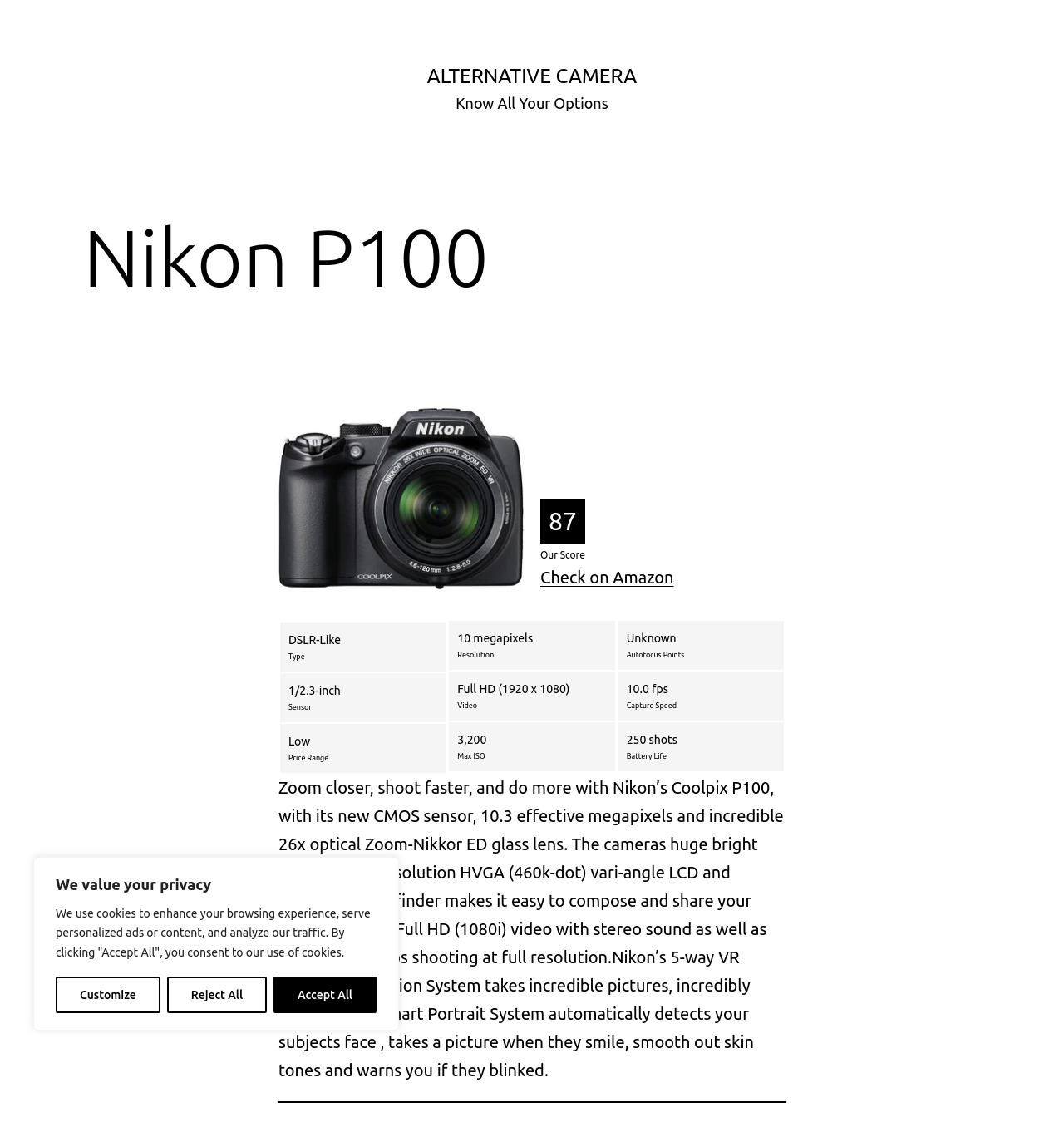Find the bounding box coordinates for the HTML element described in this sentence: "Alternative Camera". Provide the coordinates as four float numbers between 0 and 1, in the format [left, top, right, bottom].

[0.401, 0.058, 0.599, 0.078]